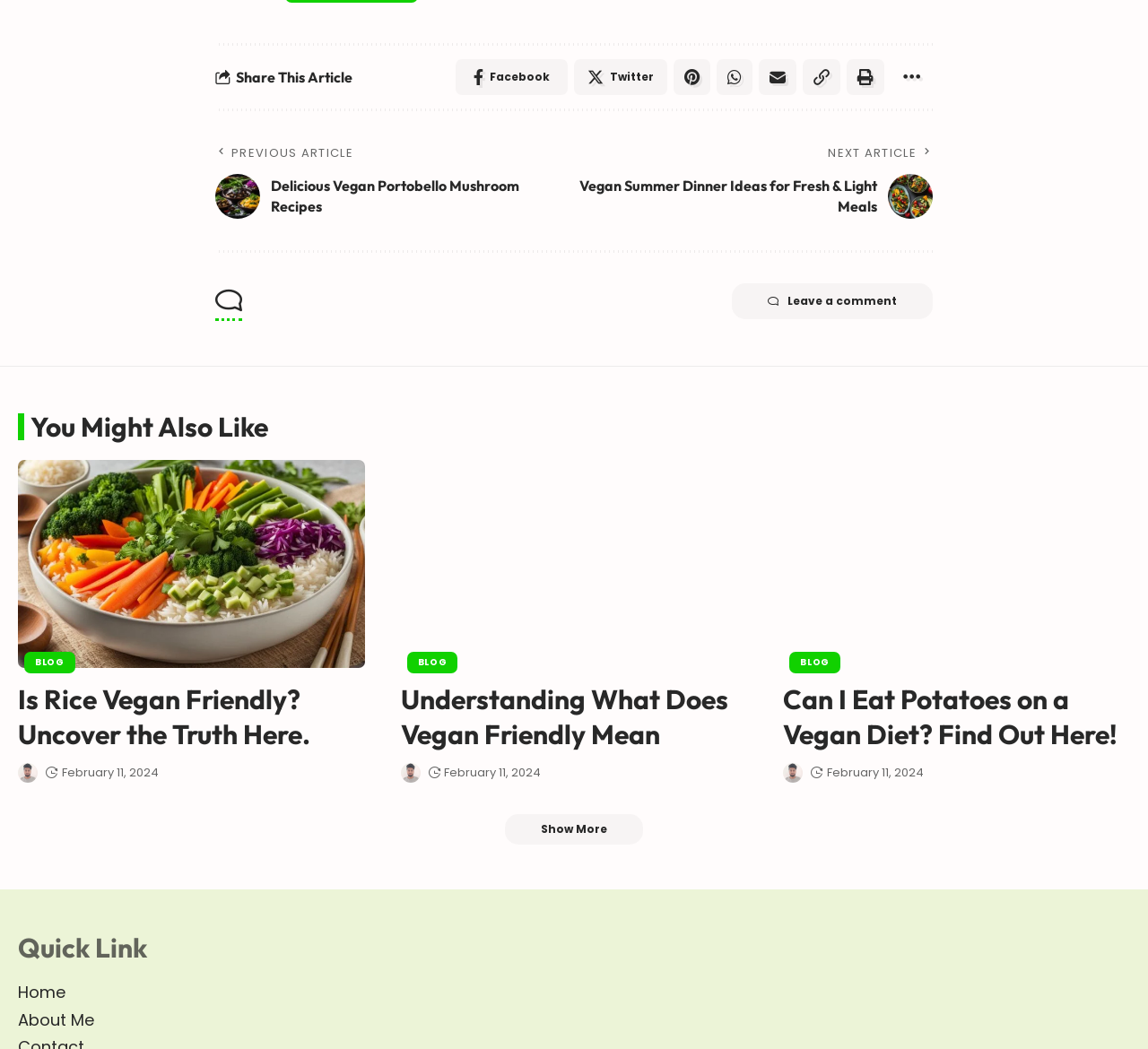What is the topic of the previous article?
Give a one-word or short phrase answer based on the image.

Vegan portobello mushroom recipes